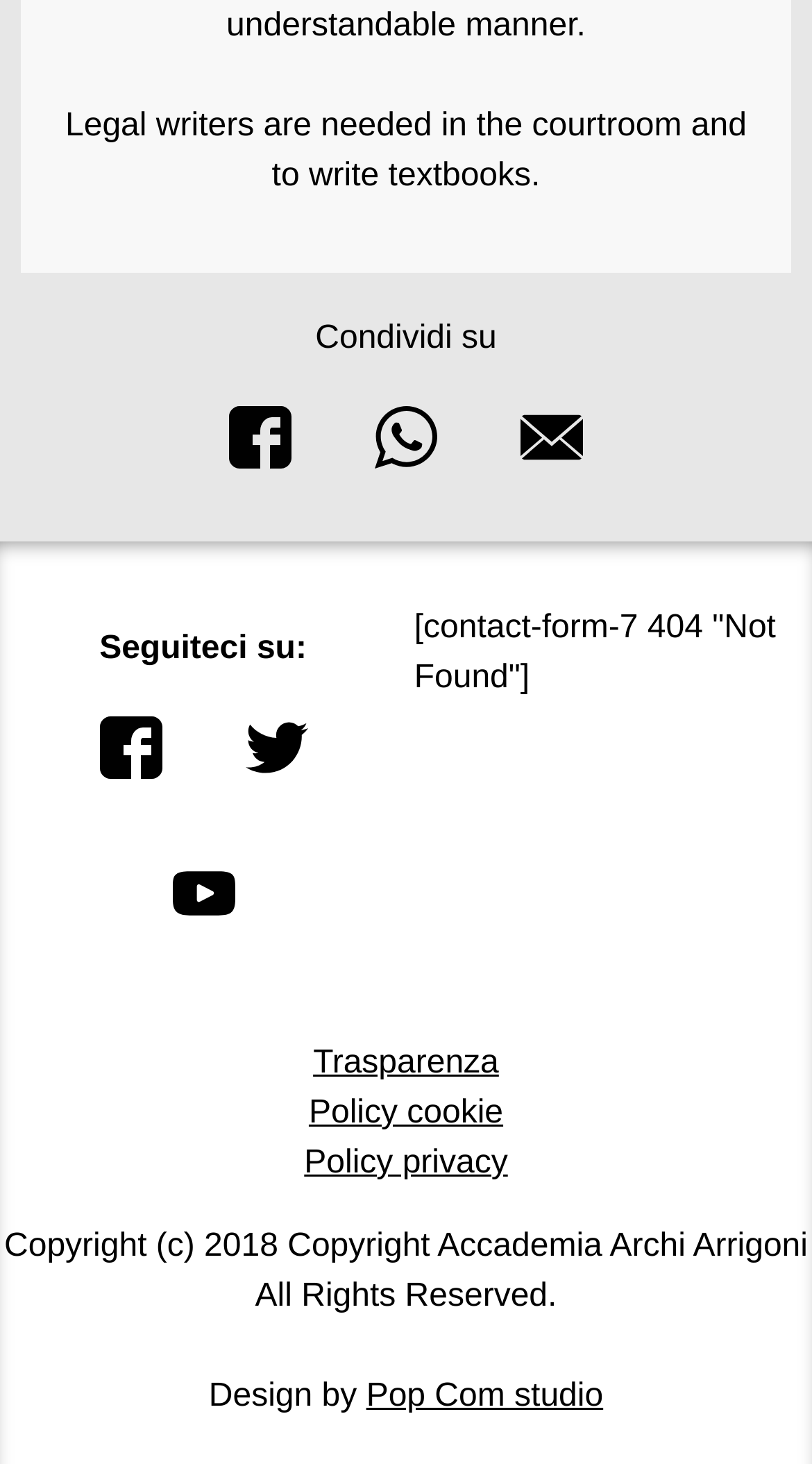Respond concisely with one word or phrase to the following query:
How many links are present in the footer section?

6